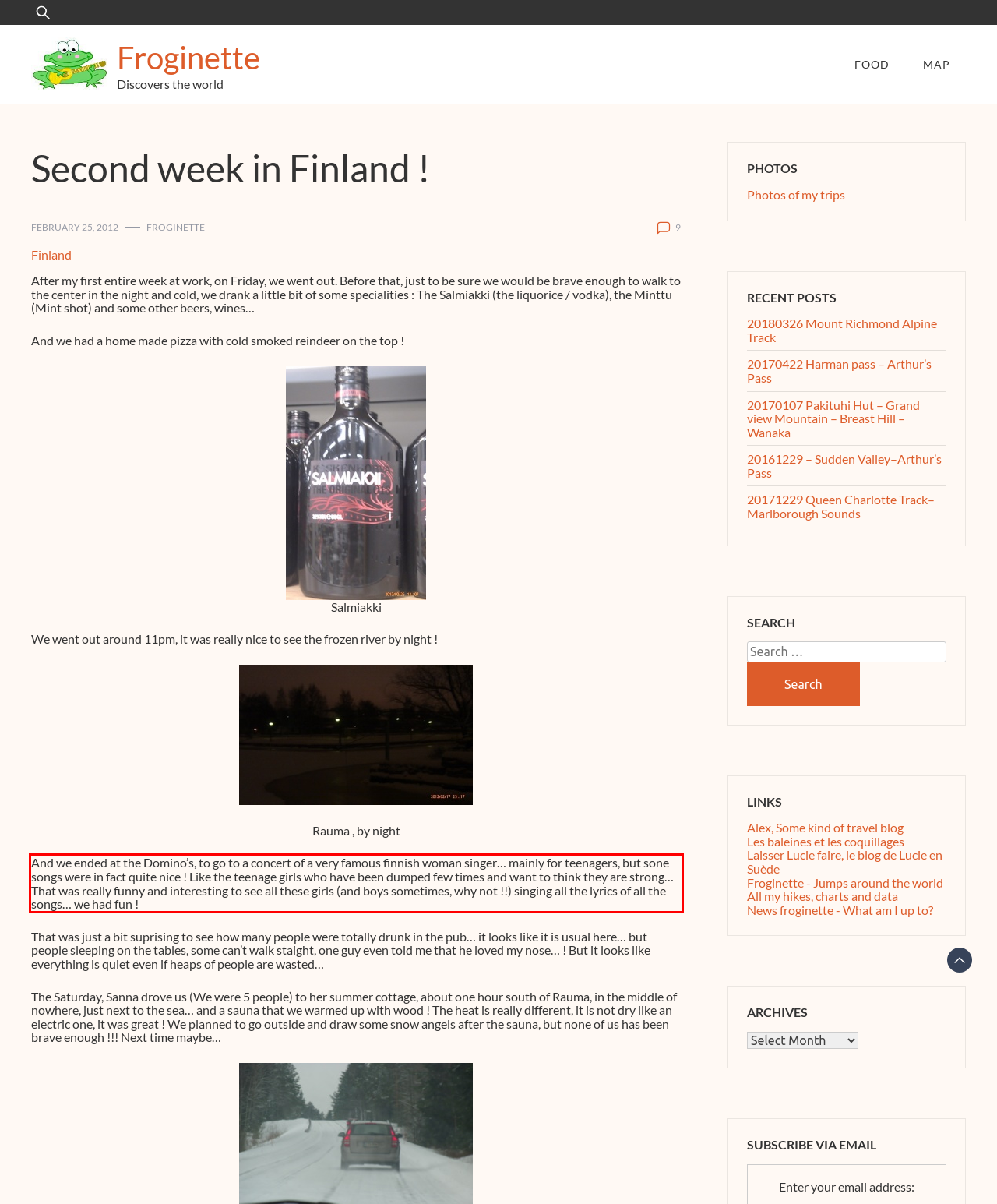Given the screenshot of a webpage, identify the red rectangle bounding box and recognize the text content inside it, generating the extracted text.

And we ended at the Domino’s, to go to a concert of a very famous finnish woman singer… mainly for teenagers, but sone songs were in fact quite nice ! Like the teenage girls who have been dumped few times and want to think they are strong… That was really funny and interesting to see all these girls (and boys sometimes, why not !!) singing all the lyrics of all the songs… we had fun !